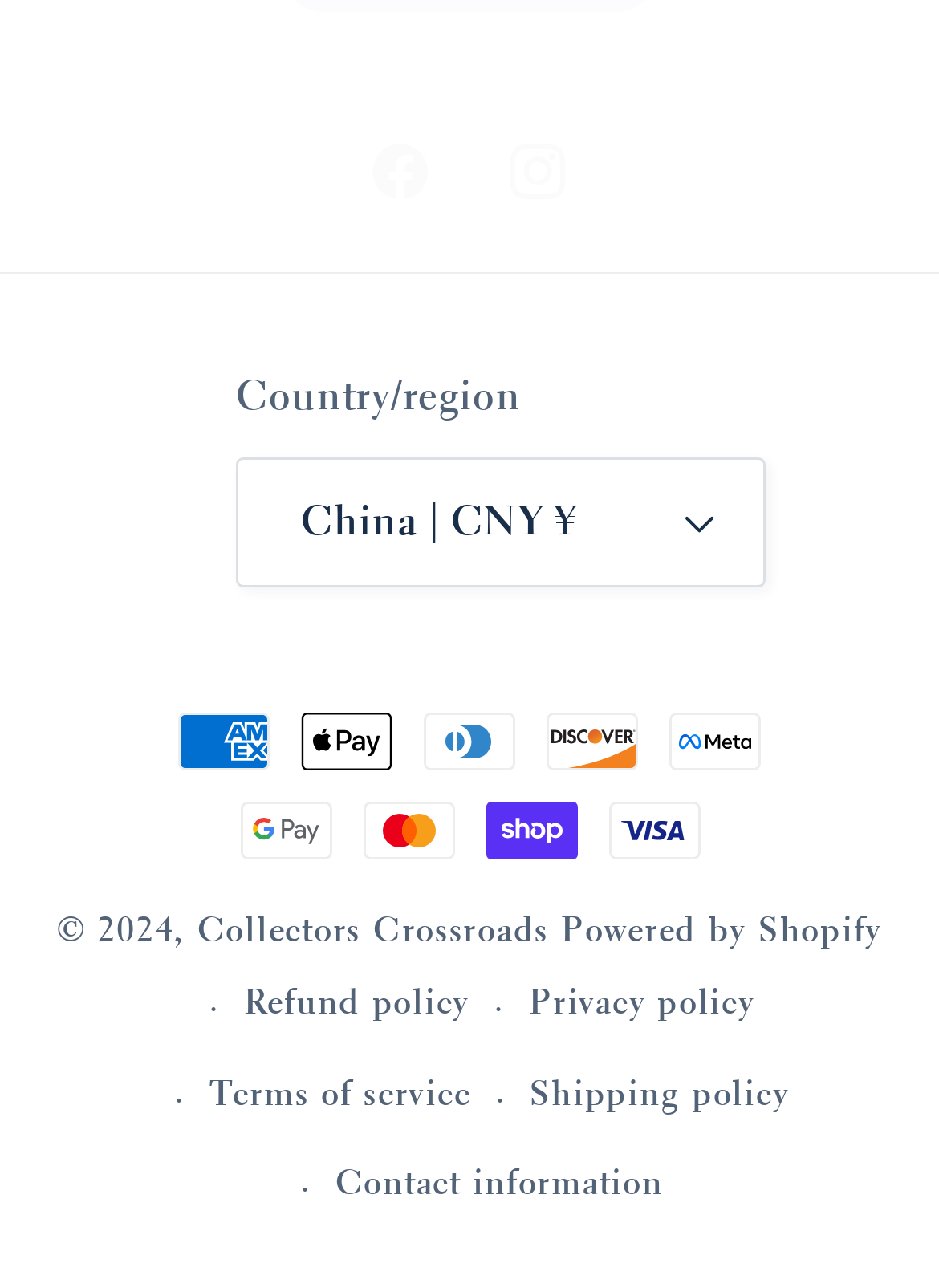Find the bounding box coordinates of the clickable area that will achieve the following instruction: "Search for something".

None